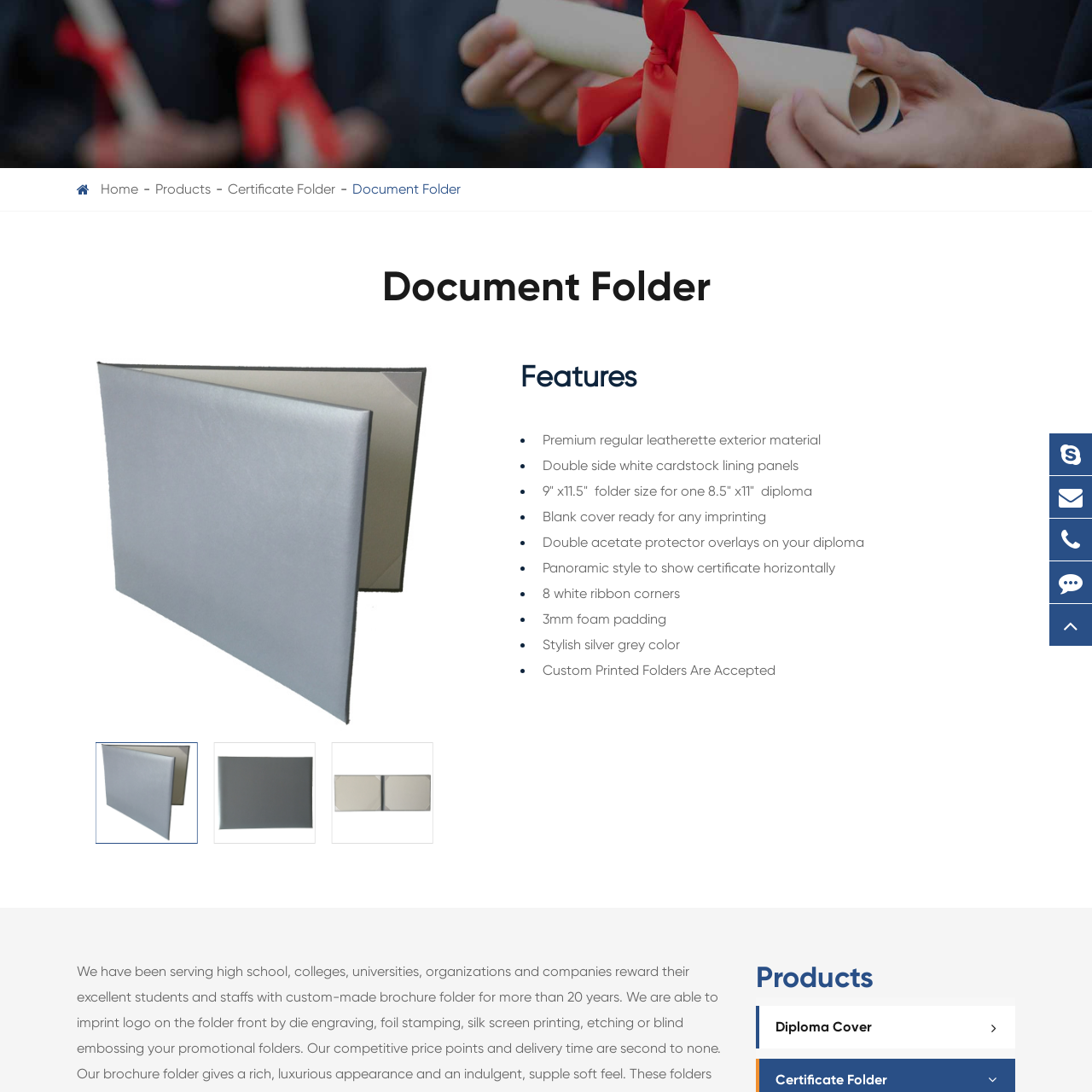Pay special attention to the segment of the image inside the red box and offer a detailed answer to the question that follows, based on what you see: What is the purpose of the double acetate protector overlays?

The caption explains that the design includes double acetate protector overlays to safeguard the diploma from damage, ensuring that the document is well-protected and presented beautifully.